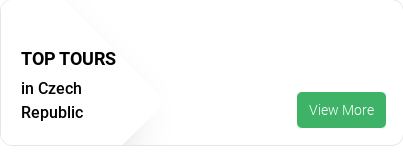Use a single word or phrase to respond to the question:
What is the country being promoted for travel?

Czech Republic